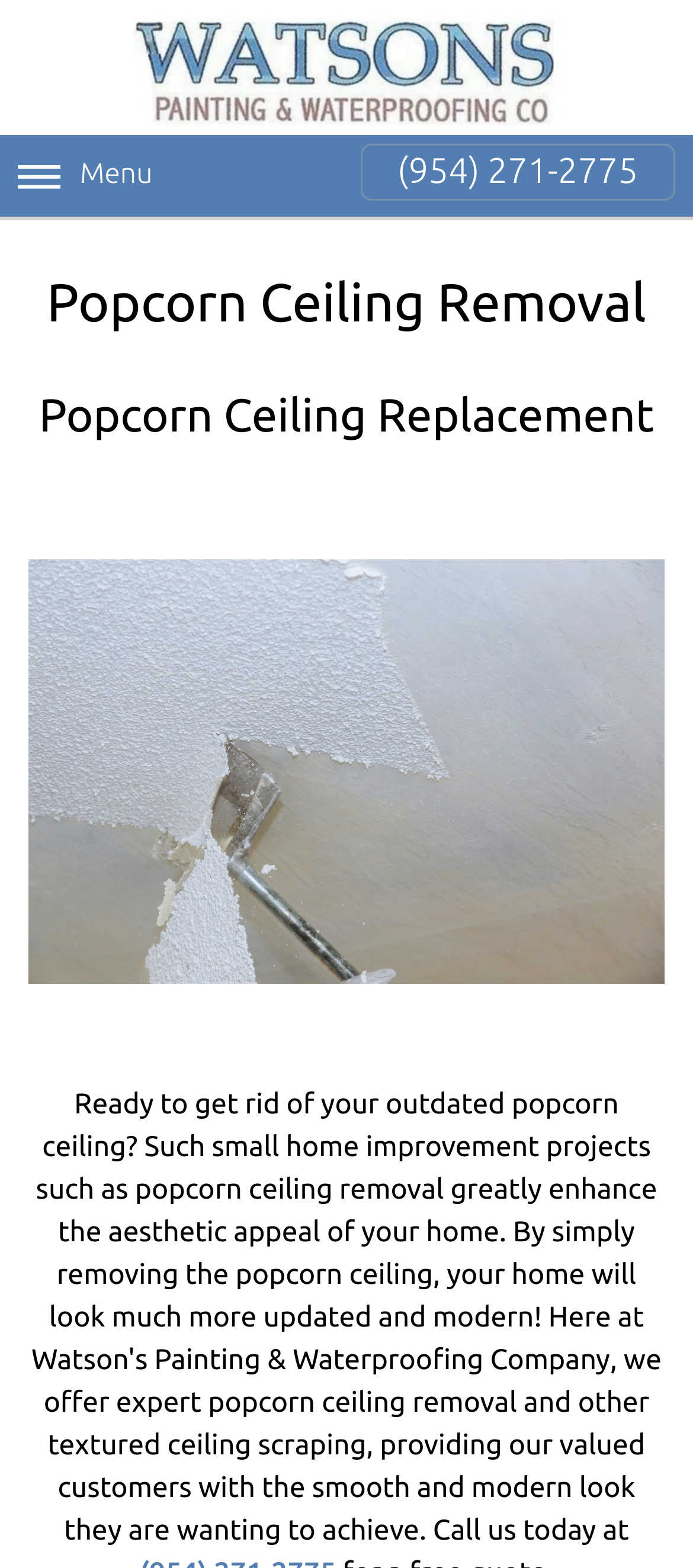Provide a brief response in the form of a single word or phrase:
What is the height of the main image?

0.27